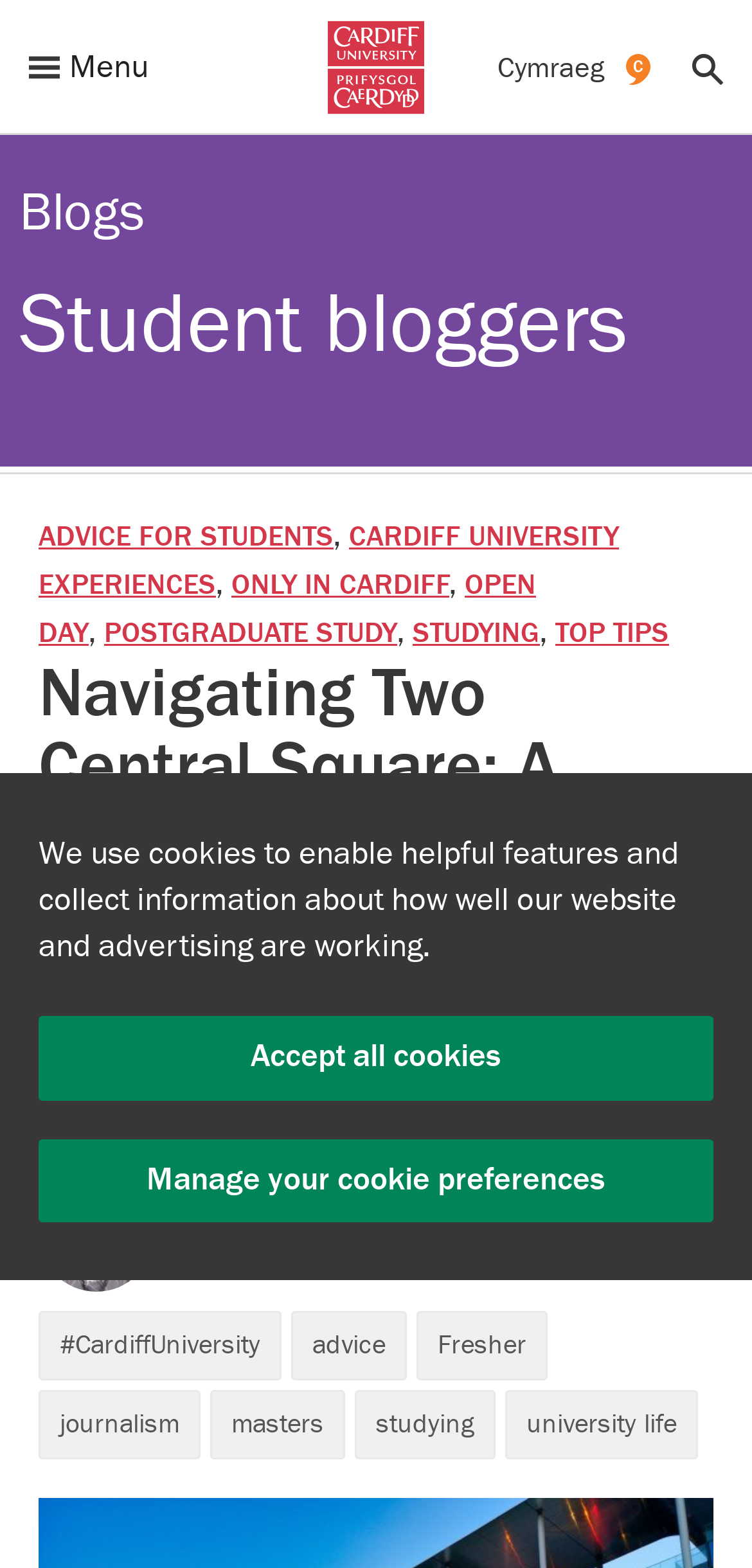Kindly determine the bounding box coordinates of the area that needs to be clicked to fulfill this instruction: "browse Juni 2023".

None